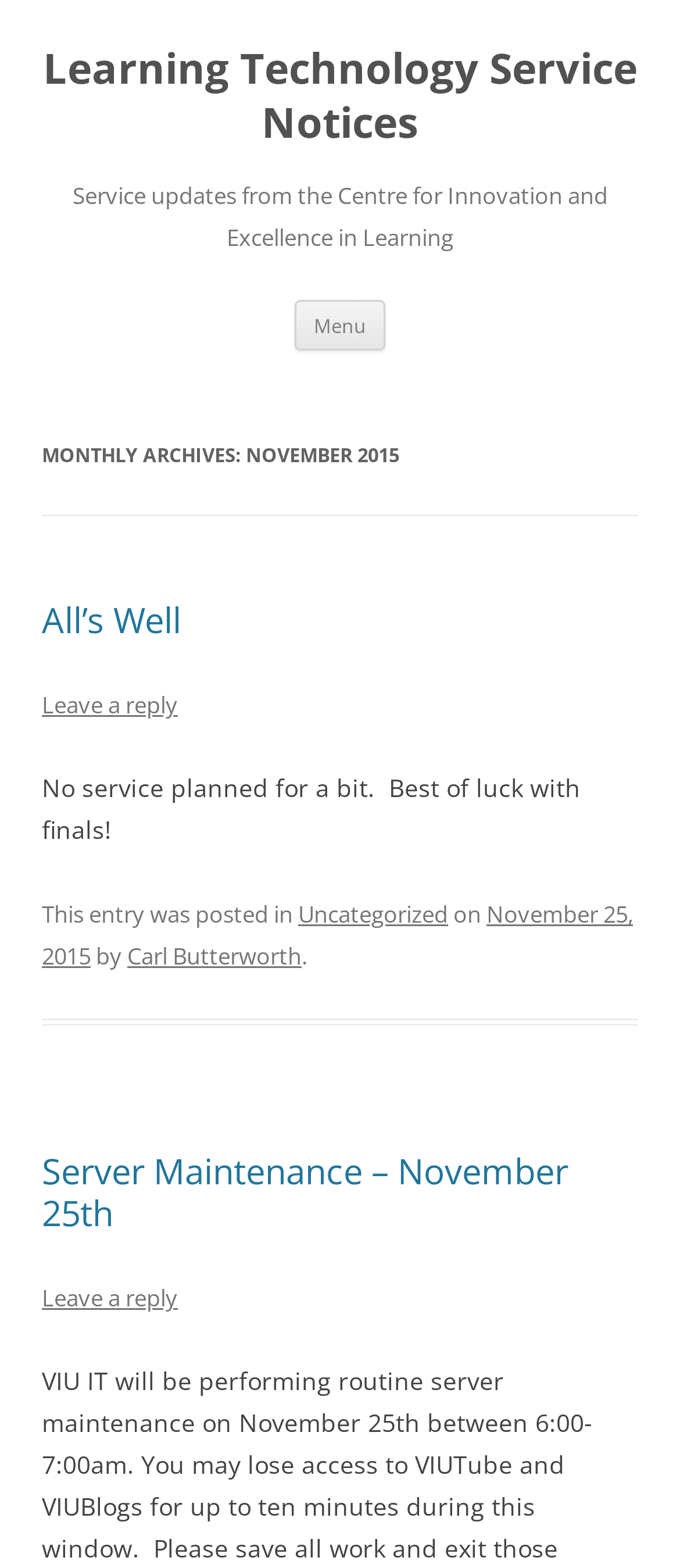Please identify the bounding box coordinates of the area that needs to be clicked to fulfill the following instruction: "Go to 'Learning Technology Service Notices'."

[0.062, 0.027, 0.938, 0.095]